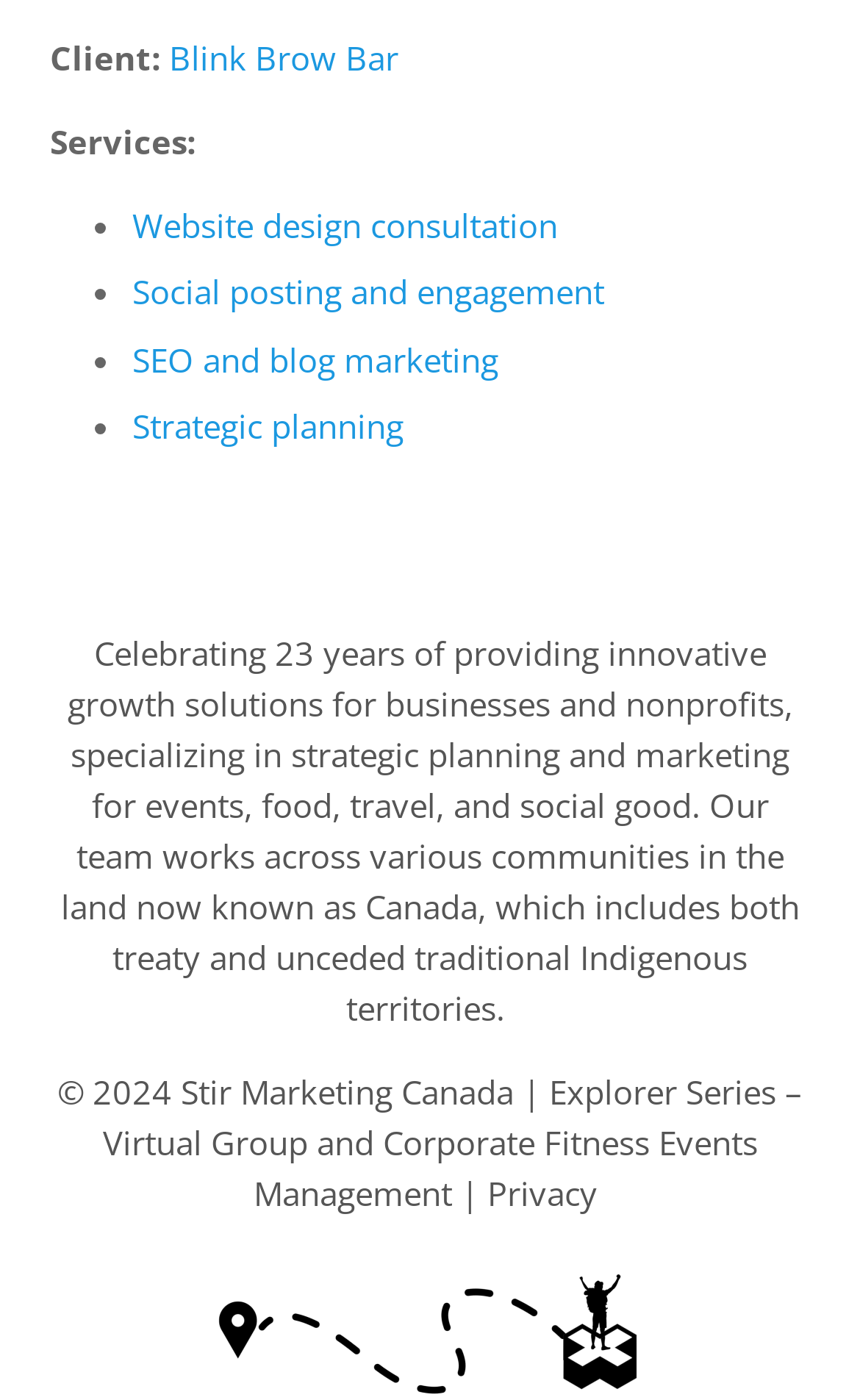Select the bounding box coordinates of the element I need to click to carry out the following instruction: "Click on Blink Brow Bar".

[0.196, 0.025, 0.463, 0.056]